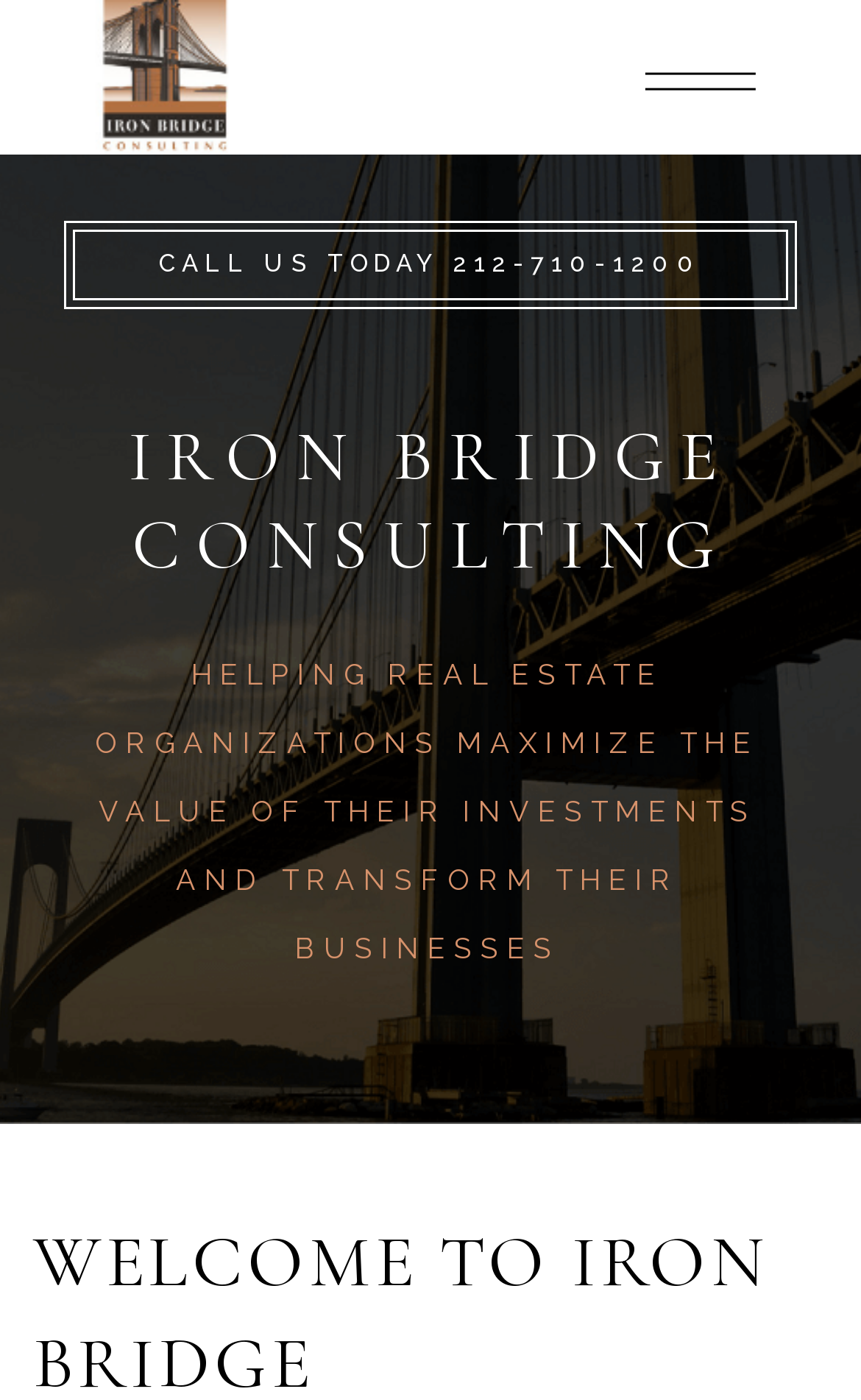What type of projects does the company specialize in?
Based on the visual, give a brief answer using one word or a short phrase.

Commercial, Hospitality, and Residential